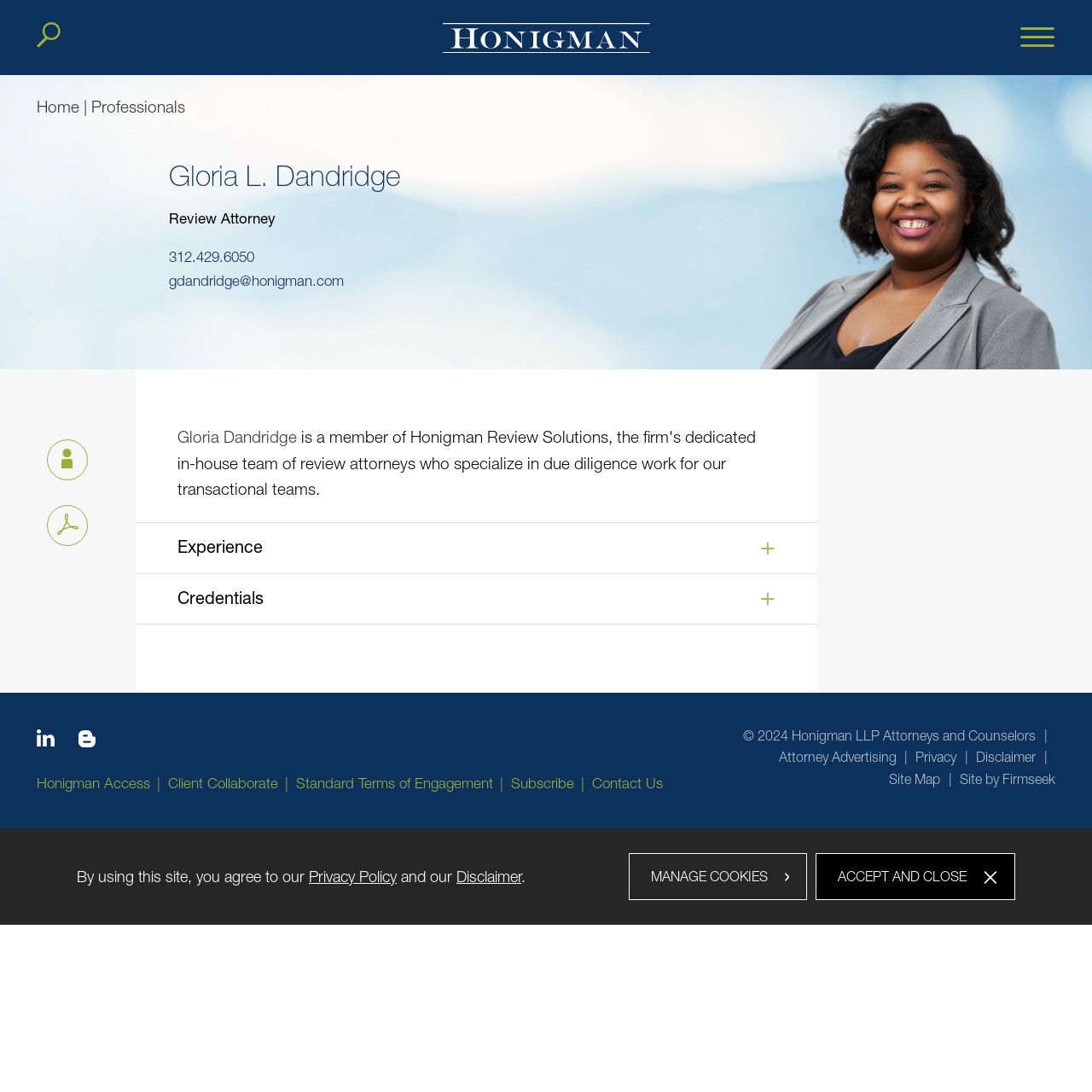What is the phone number of Gloria Dandridge?
Answer the question with a single word or phrase, referring to the image.

312.429.6050